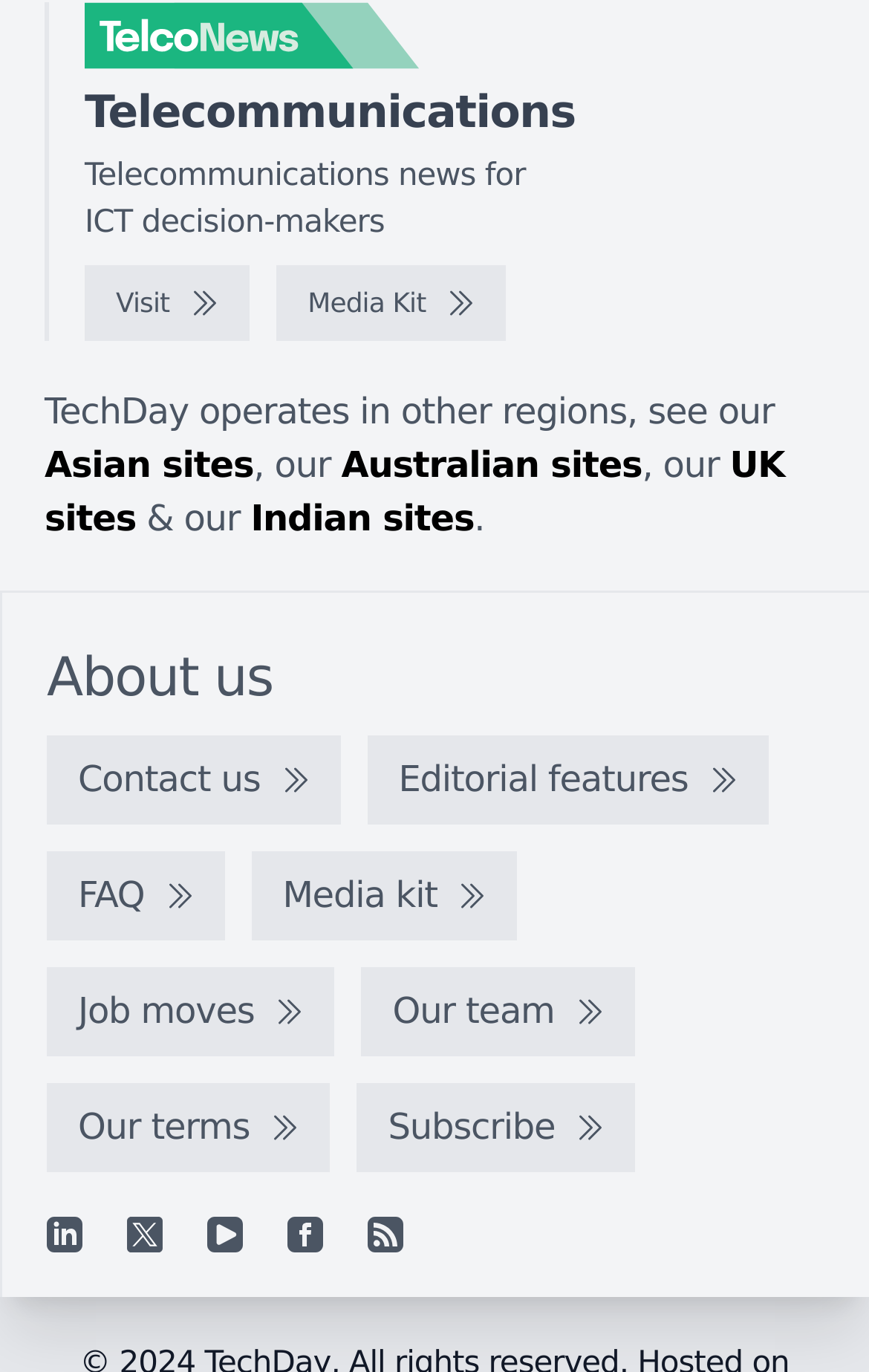Locate the UI element described by Our terms and provide its bounding box coordinates. Use the format (top-left x, top-left y, bottom-right x, bottom-right y) with all values as floating point numbers between 0 and 1.

[0.054, 0.79, 0.38, 0.855]